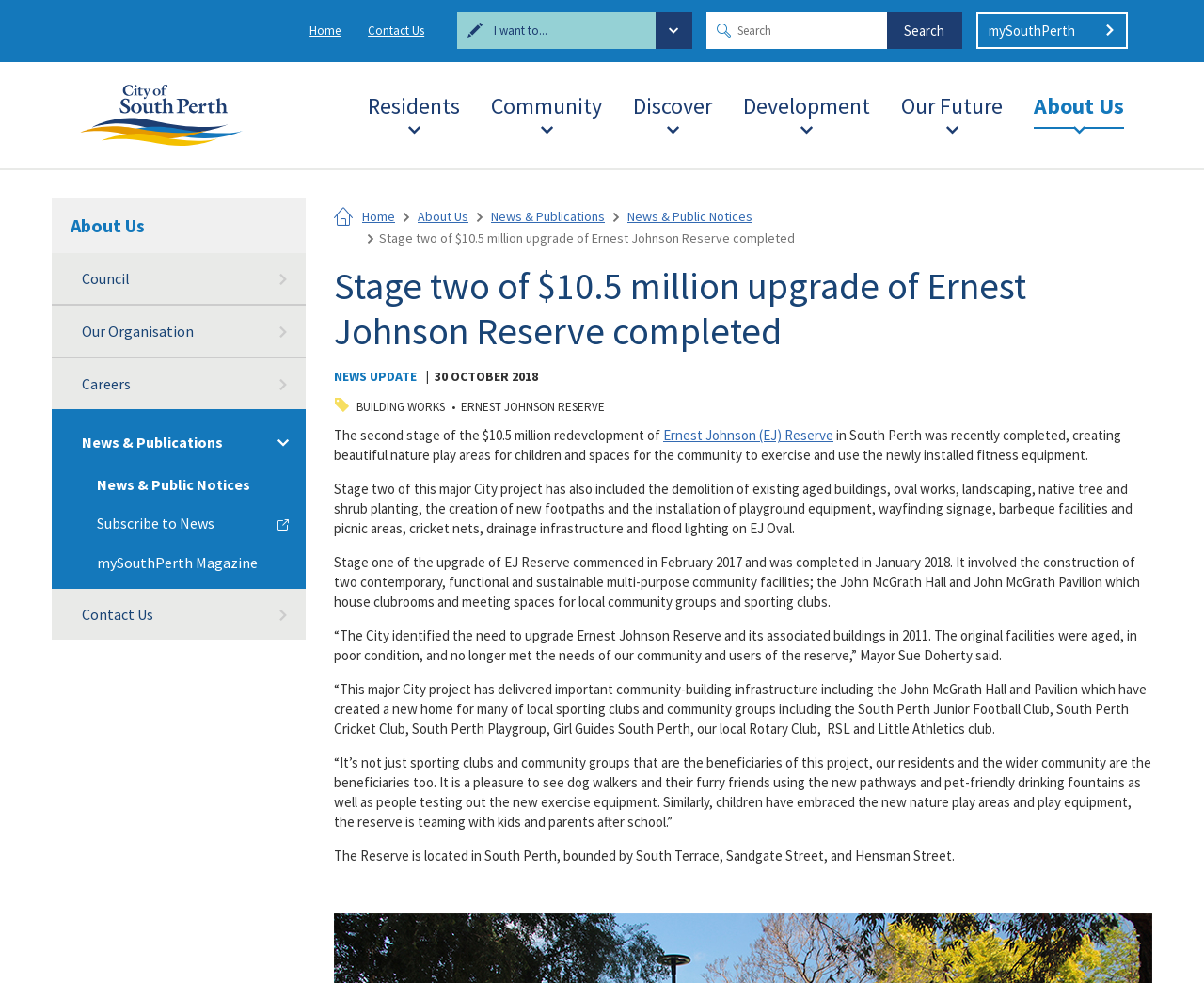Given the description of a UI element: "Waste Management for proposed developments", identify the bounding box coordinates of the matching element in the webpage screenshot.

[0.513, 0.499, 0.663, 0.541]